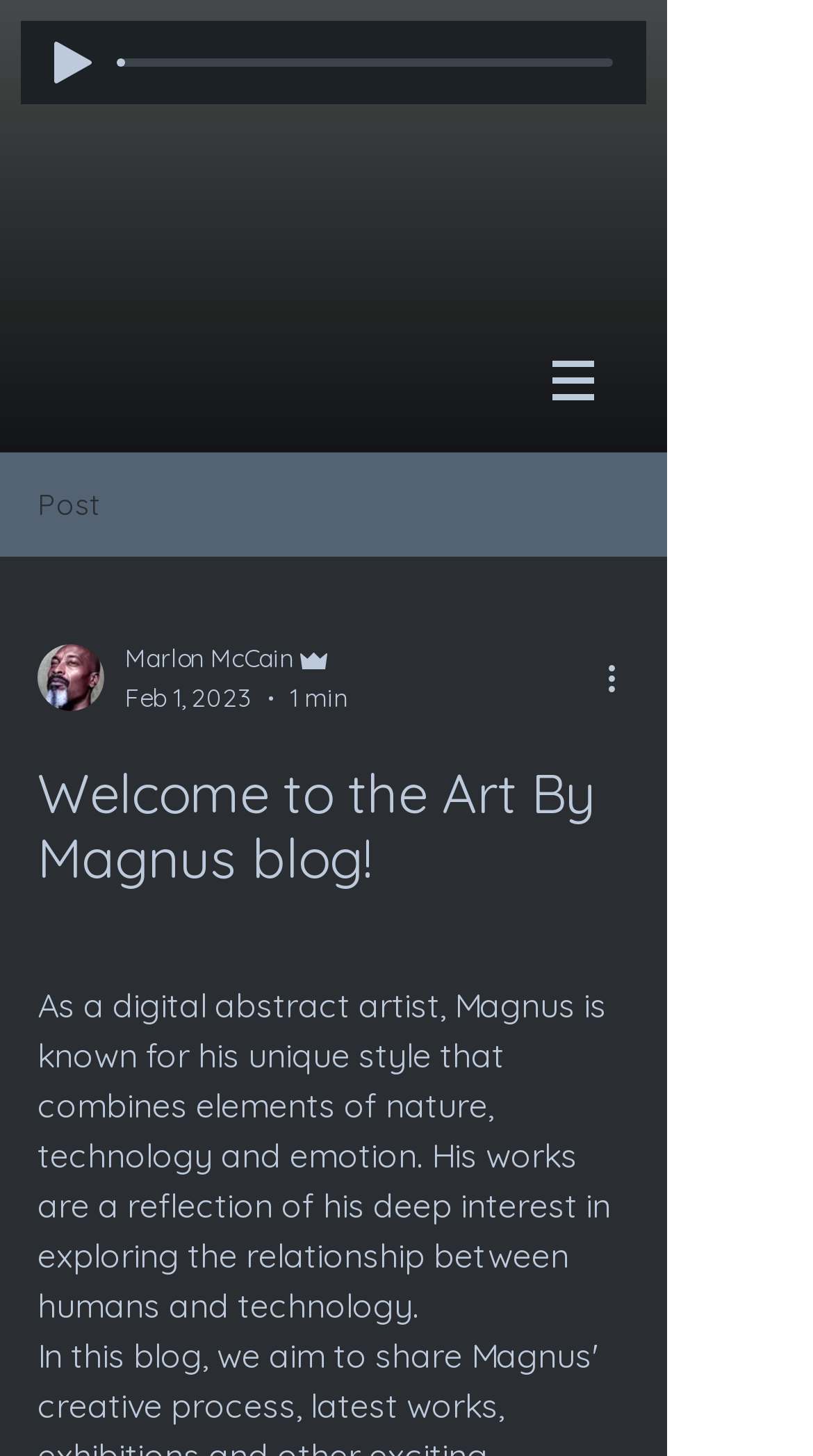What is the role of Marlon McCain?
Answer briefly with a single word or phrase based on the image.

Writer